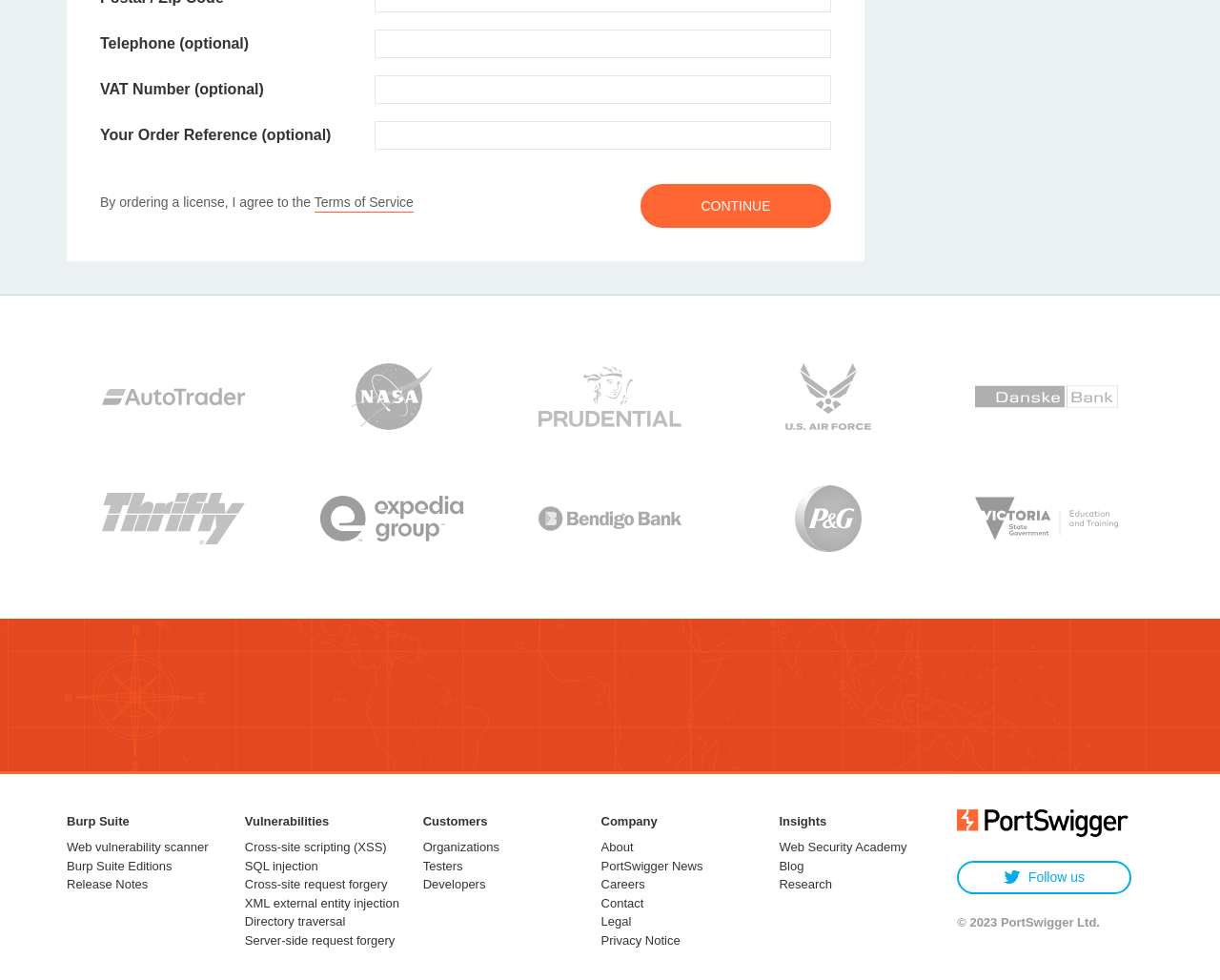Please find the bounding box coordinates of the element's region to be clicked to carry out this instruction: "Read the article about Aquaculture vaccine venture launched".

None